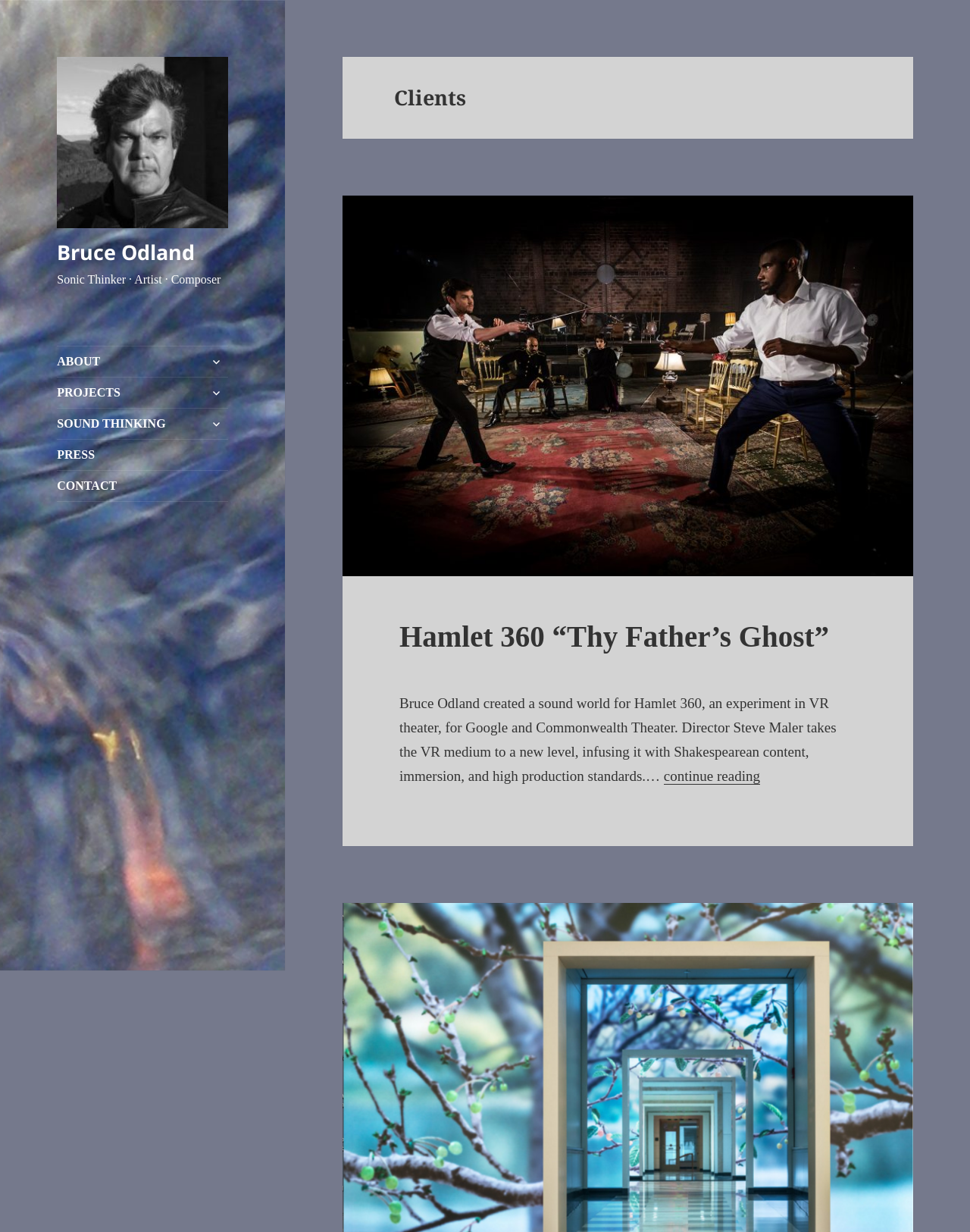Identify and provide the bounding box coordinates of the UI element described: "expand child menu". The coordinates should be formatted as [left, top, right, bottom], with each number being a float between 0 and 1.

[0.21, 0.334, 0.235, 0.354]